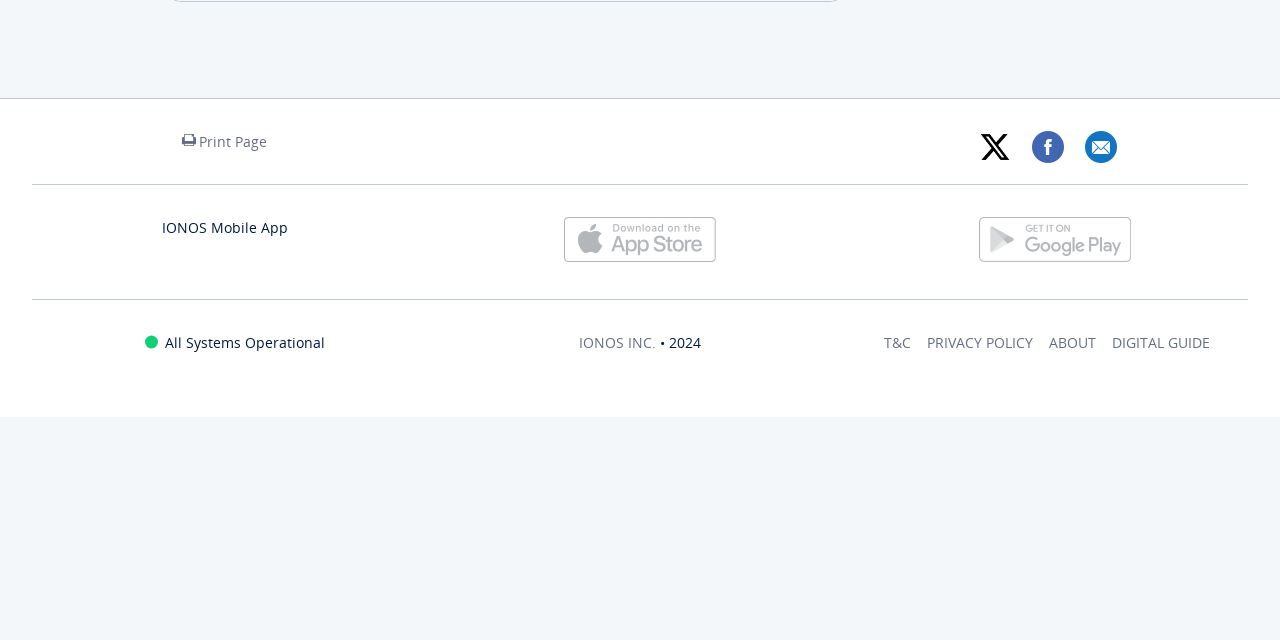Extract the bounding box of the UI element described as: "Altmetrics".

None